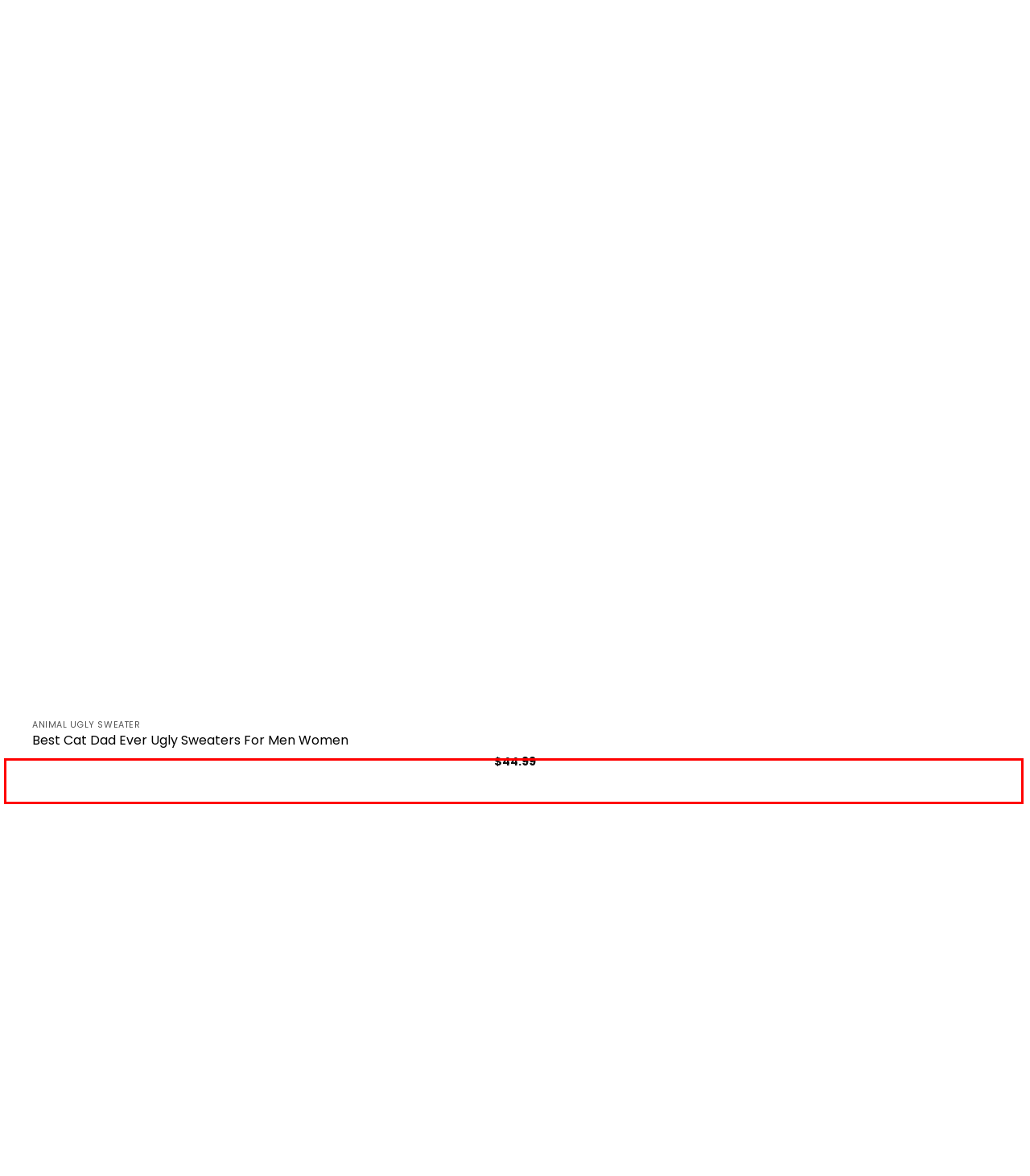Please analyze the provided webpage screenshot and perform OCR to extract the text content from the red rectangle bounding box.

This brand understands that fashion should be inclusive, which is why they offer sizes and styles suitable for both men and women. No matter your gender or body type, everyone can join in on the fun of wearing an ugly sweater this Christmas season.